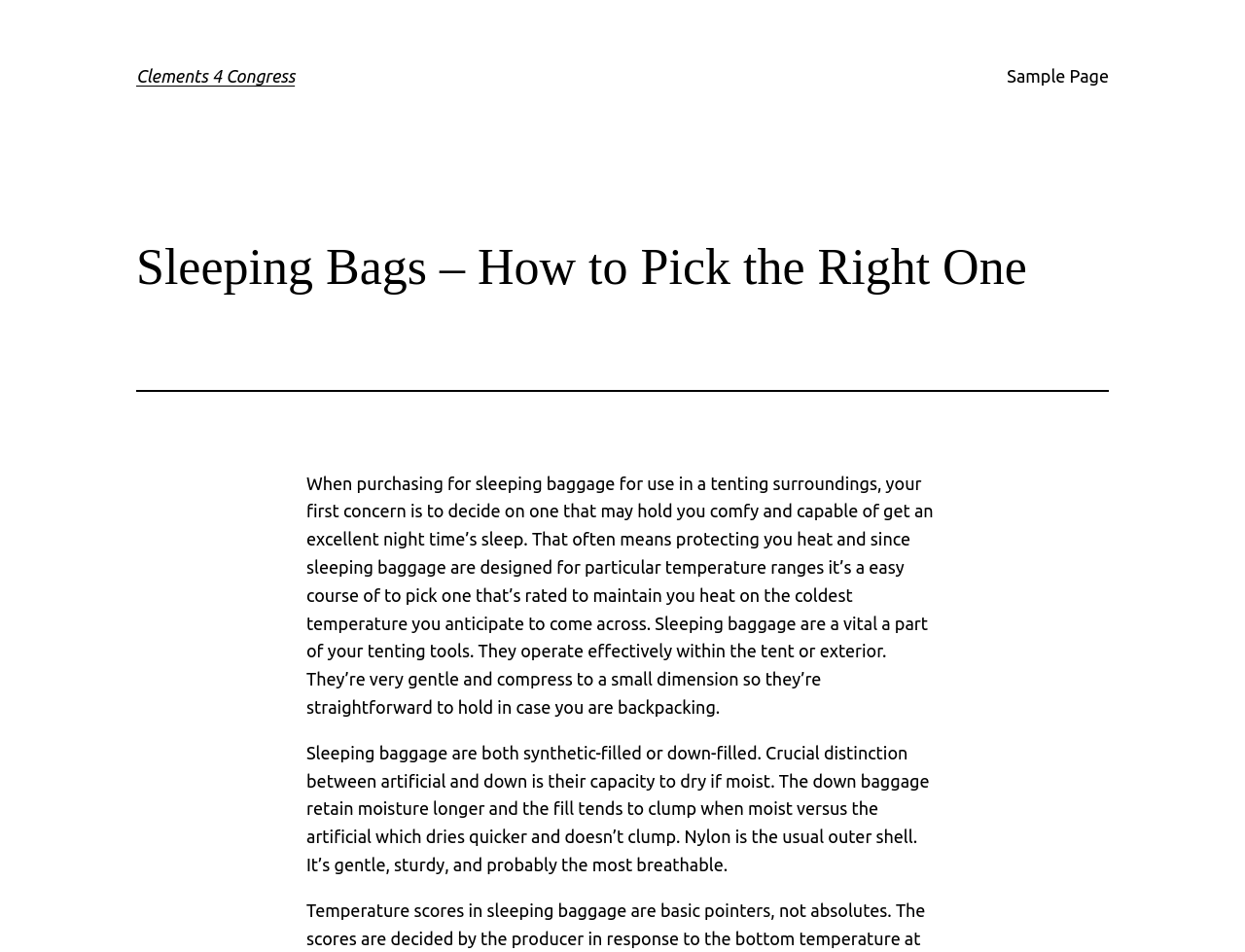Determine the bounding box coordinates in the format (top-left x, top-left y, bottom-right x, bottom-right y). Ensure all values are floating point numbers between 0 and 1. Identify the bounding box of the UI element described by: Sample Page

[0.809, 0.065, 0.891, 0.095]